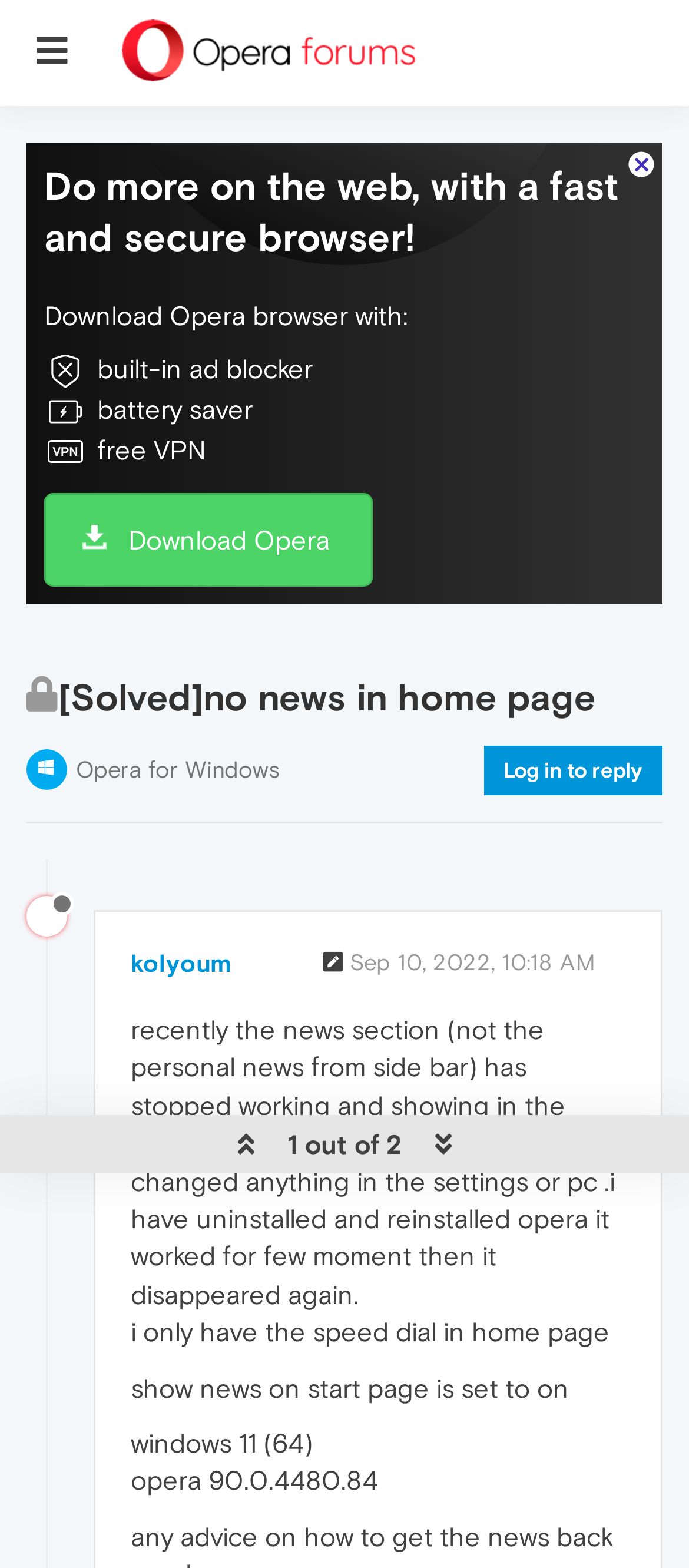Examine the image and give a thorough answer to the following question:
How many replies are there to this post?

The number of replies to this post is 1 out of 2, which can be found in the text '1 out of 2'.